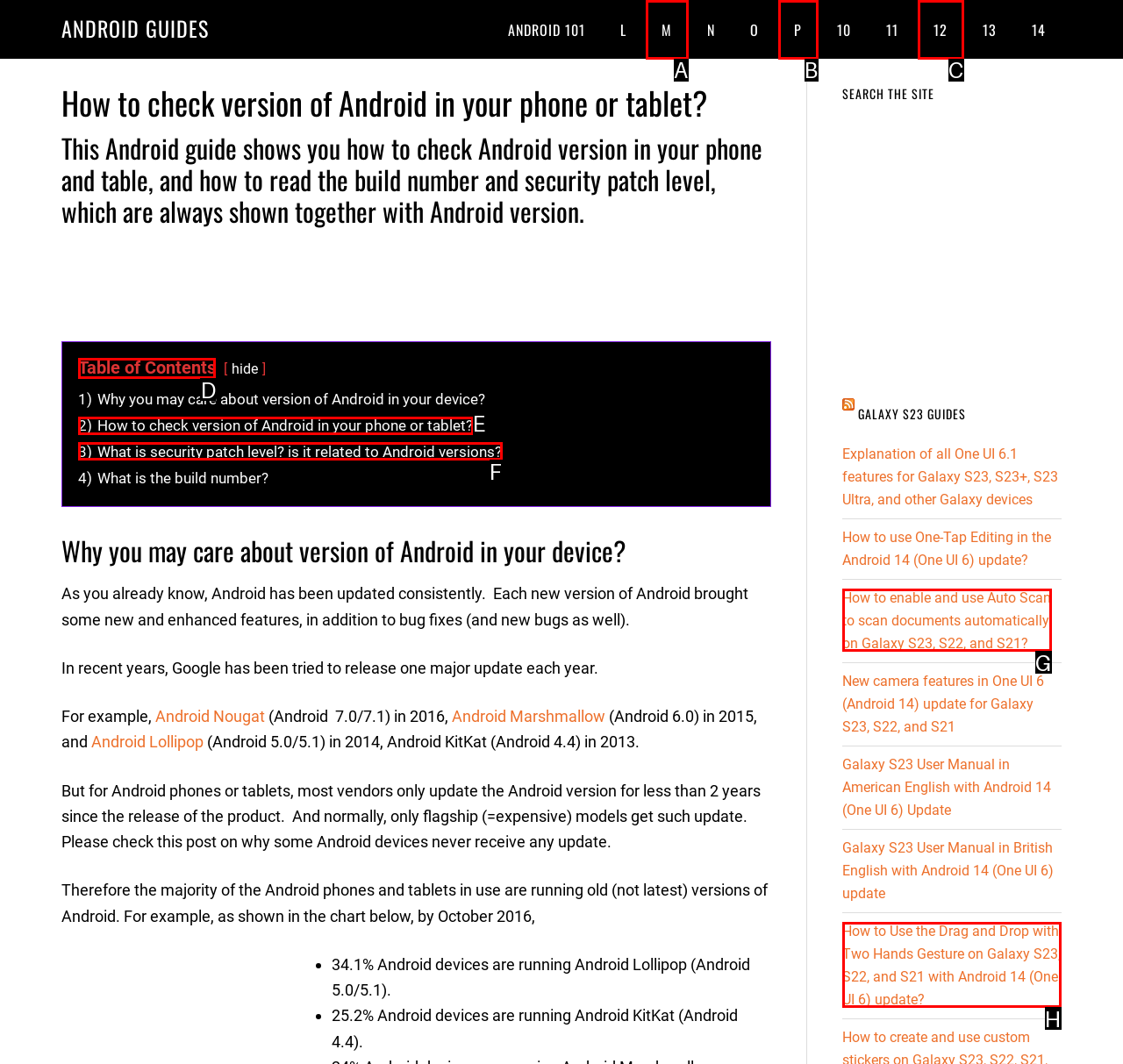Select the correct HTML element to complete the following task: Read the article 'New HDB Framework : Price Predictions For Resale HDB Flats 2024'
Provide the letter of the choice directly from the given options.

None